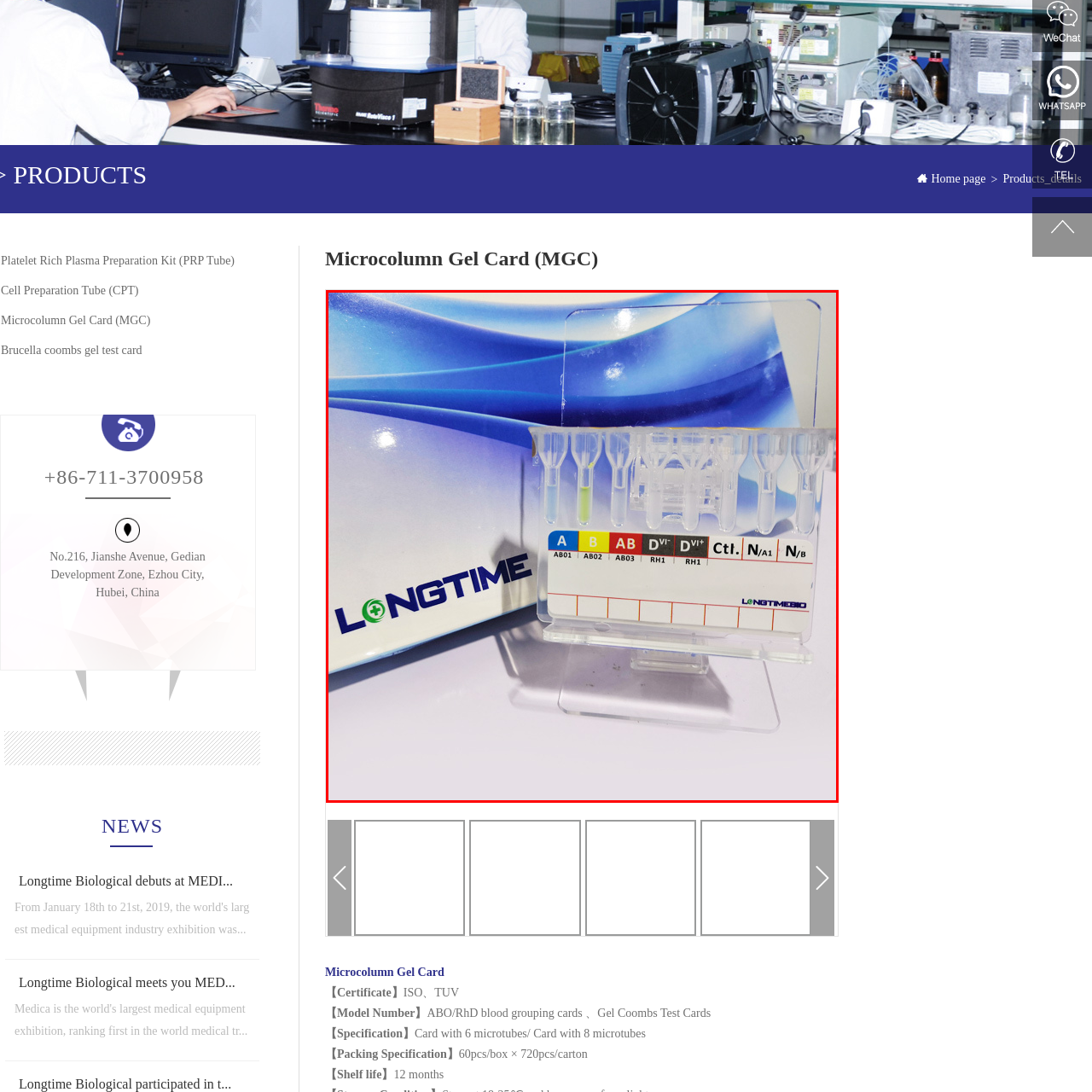What is the purpose of the gel card?
Look closely at the image within the red bounding box and respond to the question with one word or a brief phrase.

blood grouping